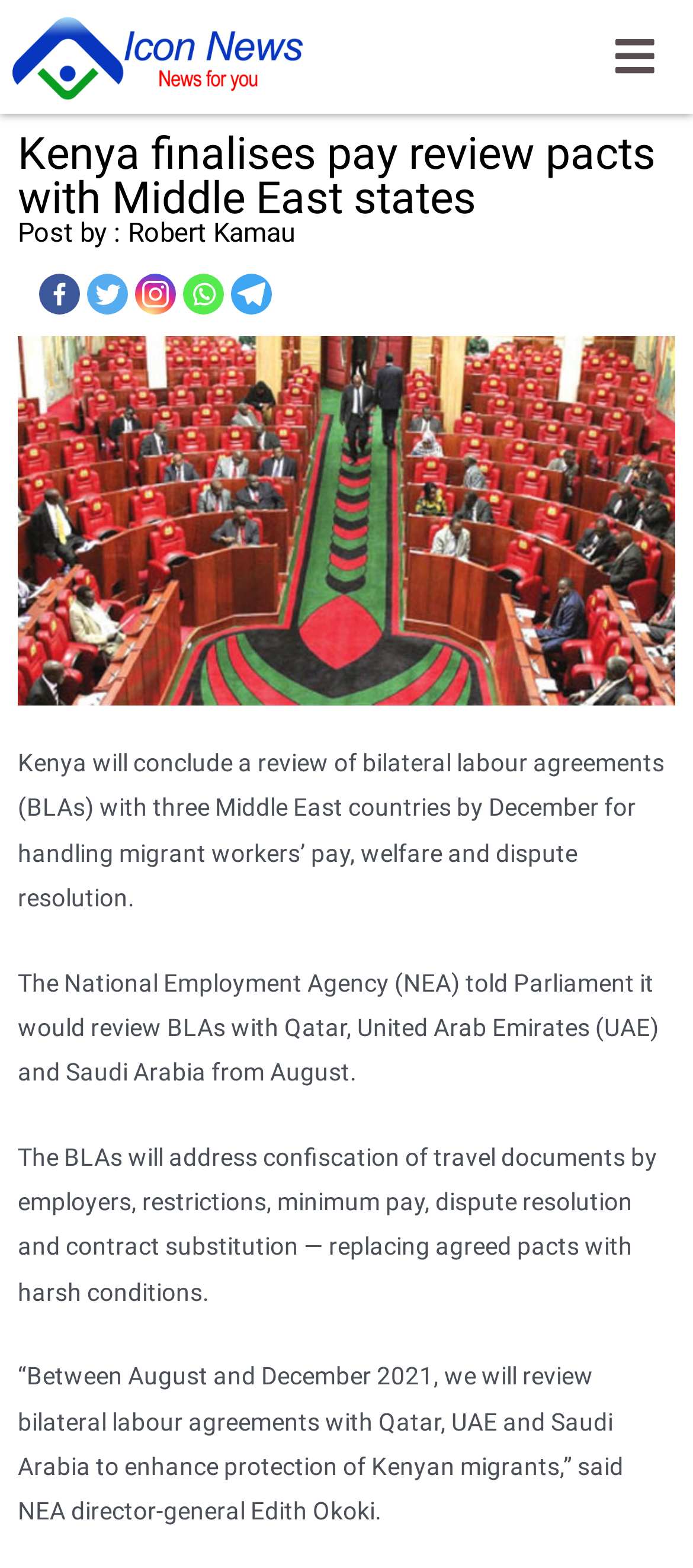What is the role of Edith Okoki?
Please ensure your answer to the question is detailed and covers all necessary aspects.

I read the article and found that Edith Okoki is mentioned as the director-general of the National Employment Agency (NEA), which is responsible for reviewing bilateral labour agreements with Middle East countries.